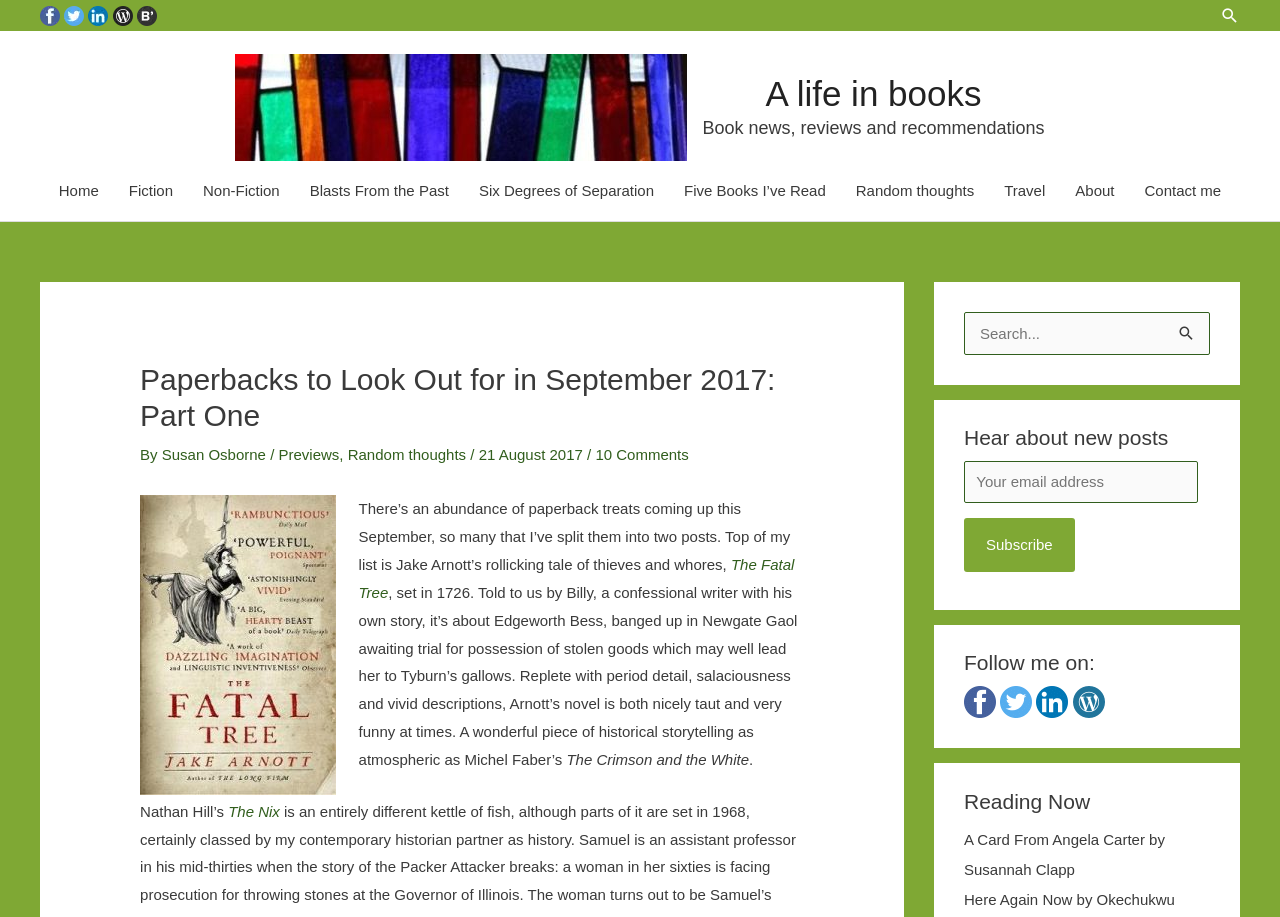Please determine the bounding box coordinates of the area that needs to be clicked to complete this task: 'Search for something using the search box'. The coordinates must be four float numbers between 0 and 1, formatted as [left, top, right, bottom].

None